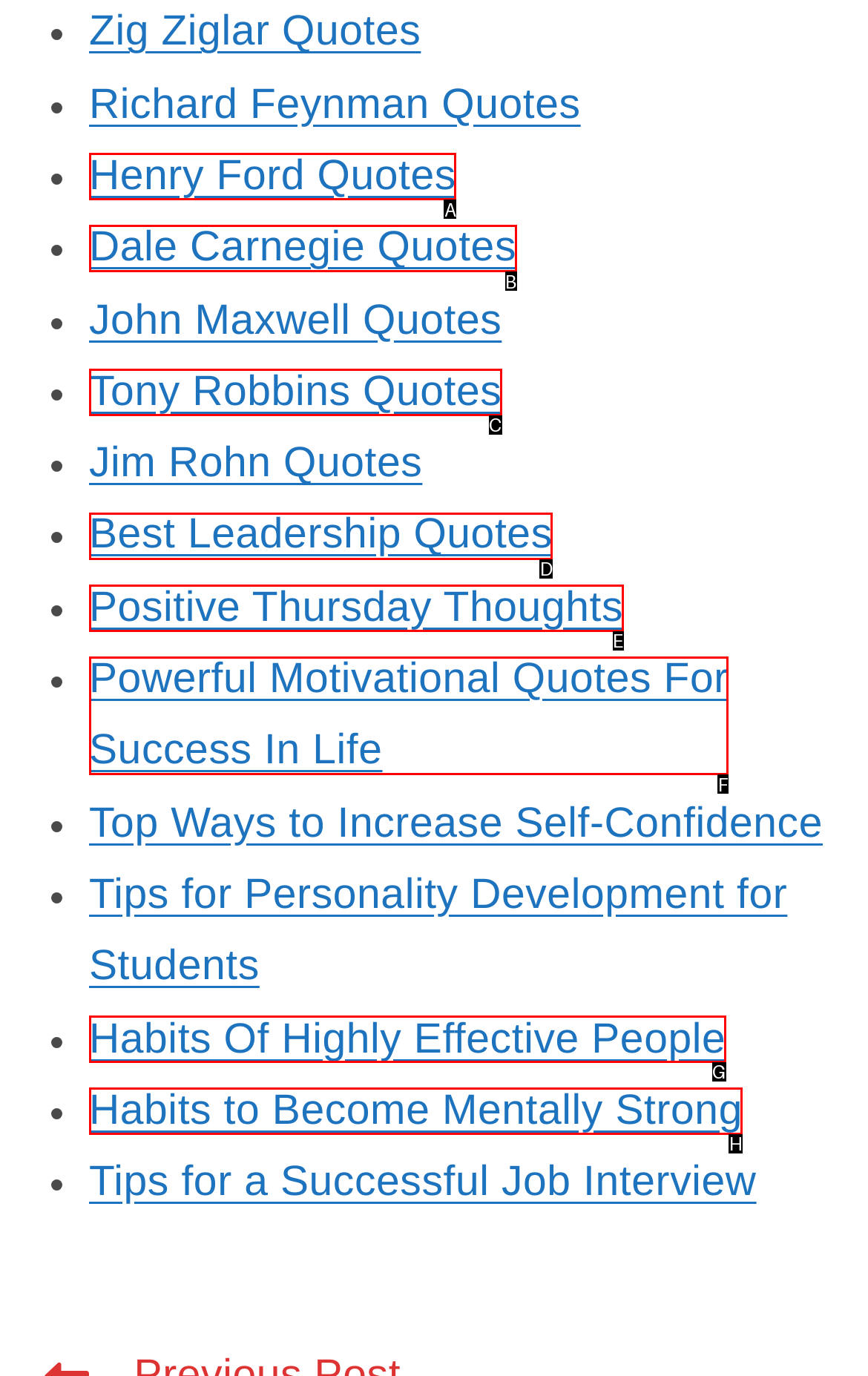Look at the description: Tony Robbins Quotes
Determine the letter of the matching UI element from the given choices.

C